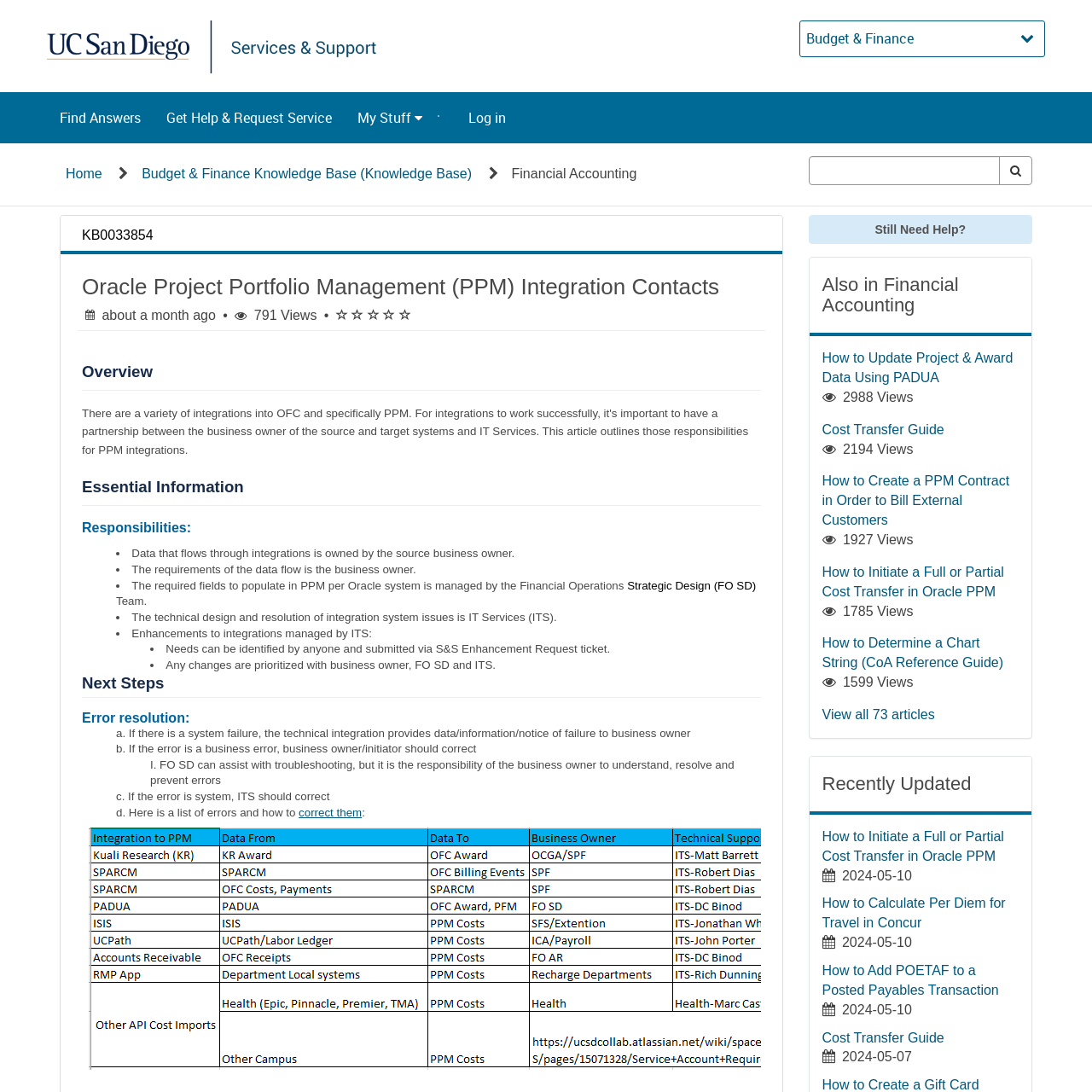Determine the heading of the webpage and extract its text content.

Oracle Project Portfolio Management (PPM) Integration Contacts